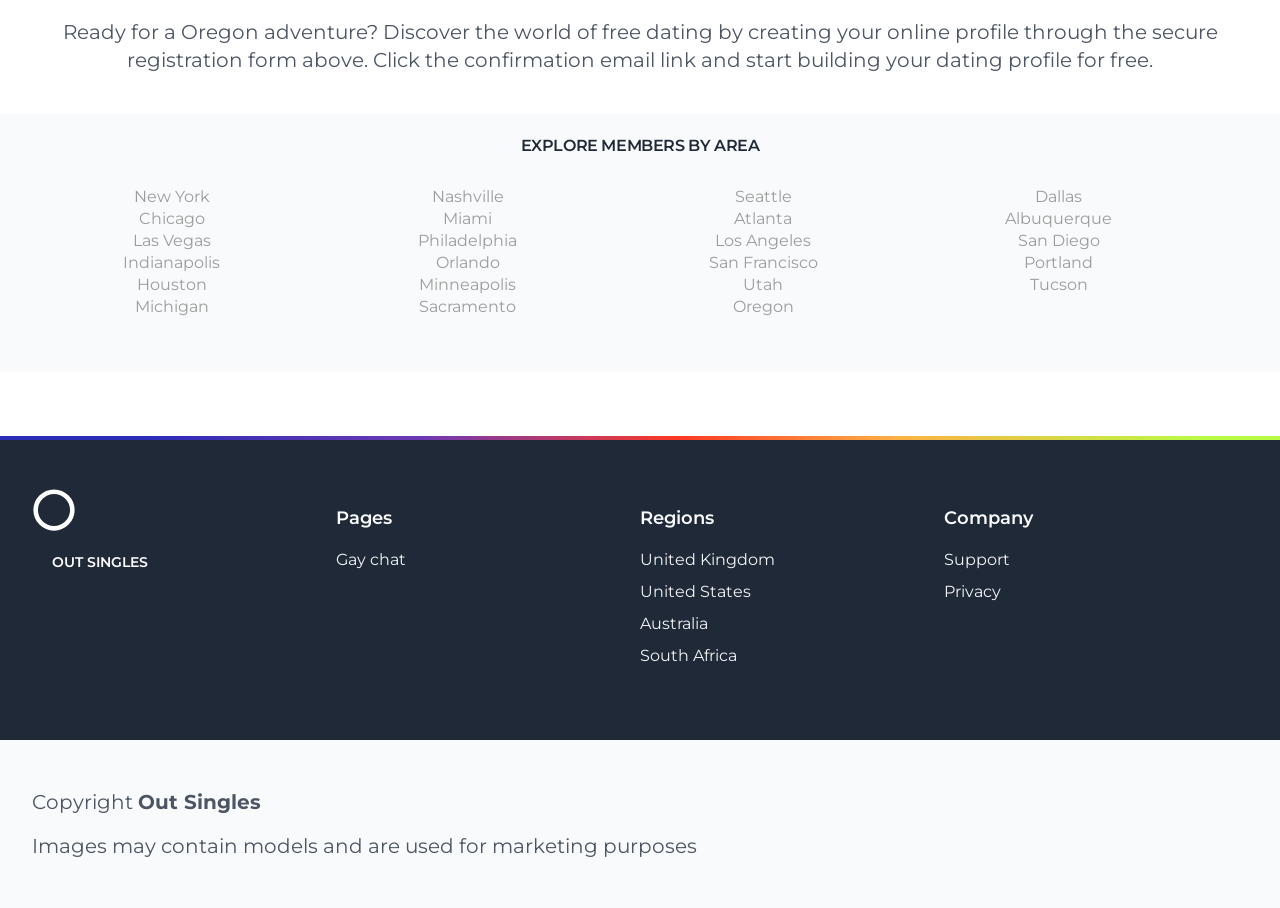Please provide the bounding box coordinates in the format (top-left x, top-left y, bottom-right x, bottom-right y). Remember, all values are floating point numbers between 0 and 1. What is the bounding box coordinate of the region described as: Indianapolis

[0.019, 0.278, 0.25, 0.302]